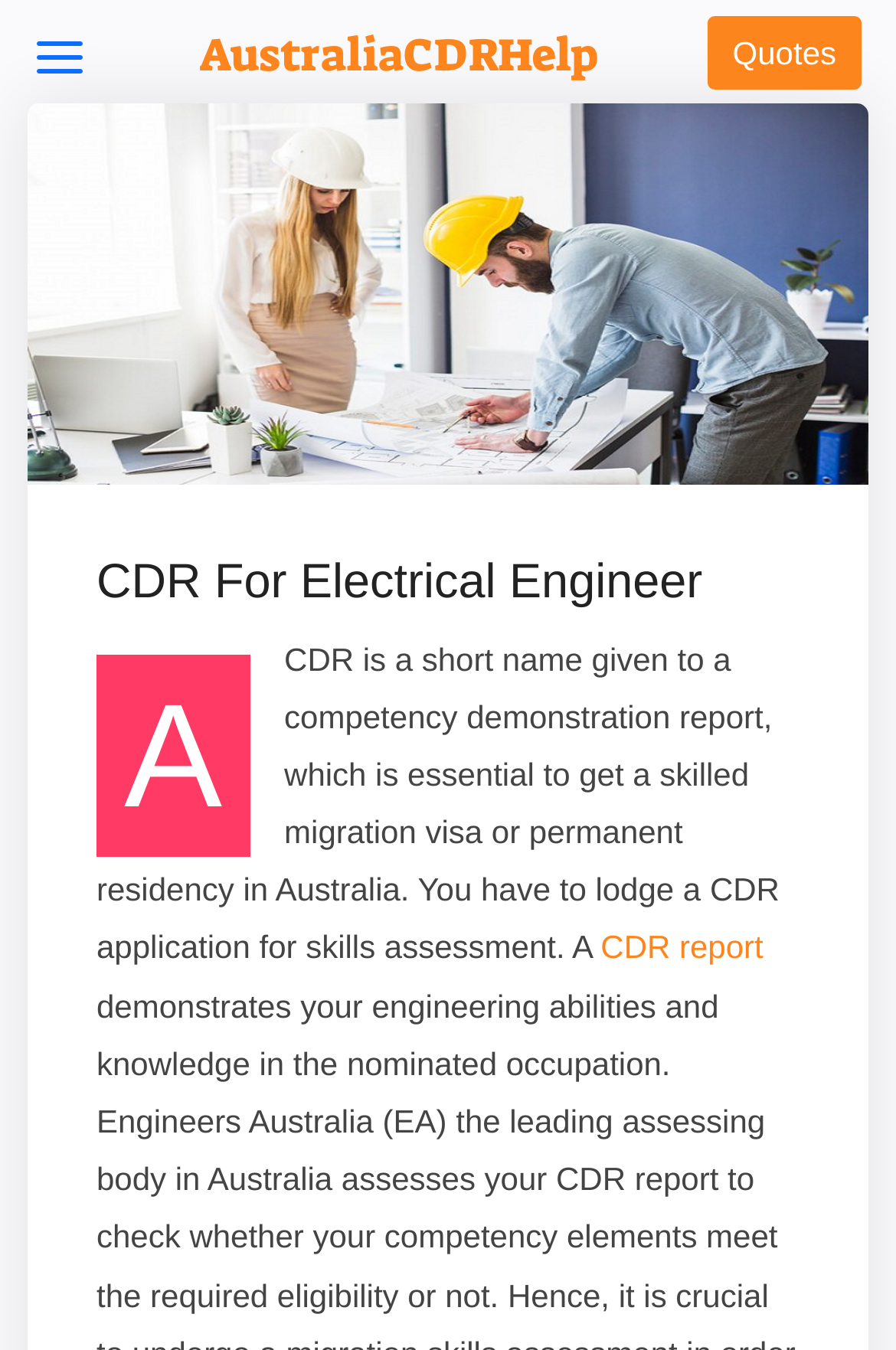Summarize the webpage with a detailed and informative caption.

The webpage is about CDR (Competency Demonstration Report) help for electrical engineers, specifically for those applying for a skilled migration visa or permanent residency in Australia. 

At the top left, there is a link to "CDR Help" accompanied by an image with the same name. To the right of this, there is a link to "Quotes". 

On the top right, there is a link to "Close Menu". Below this, there is a large figure that spans most of the width of the page. 

The main content of the page starts with a heading "CDR For Electrical Engineer" positioned near the top center of the page. Below this heading, there is a block of text that explains what a CDR is and its importance for skilled migration visa or permanent residency in Australia. 

Within this text block, there is a link to "CDR report" located near the bottom right.